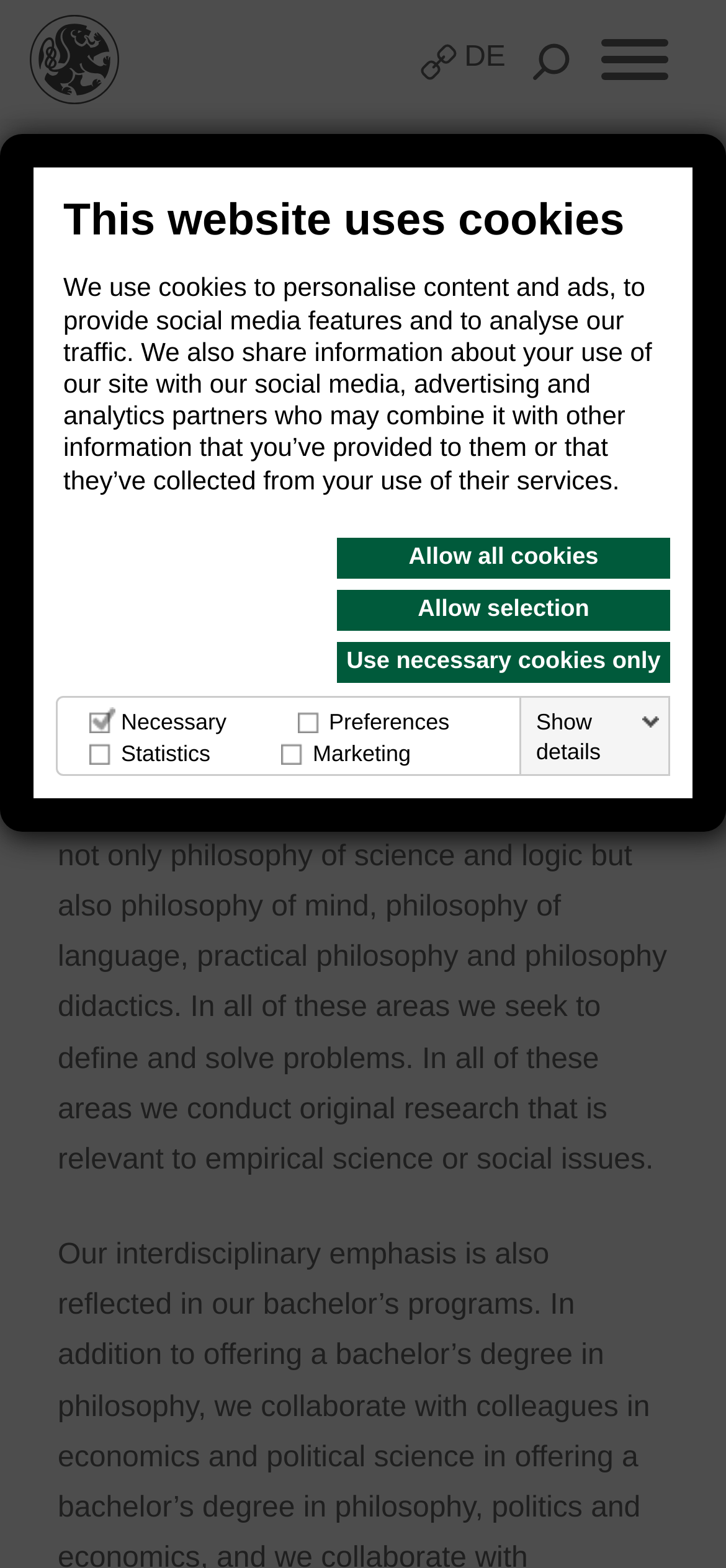What is the purpose of statistic cookies?
Based on the image, provide your answer in one word or phrase.

To understand how visitors interact with websites